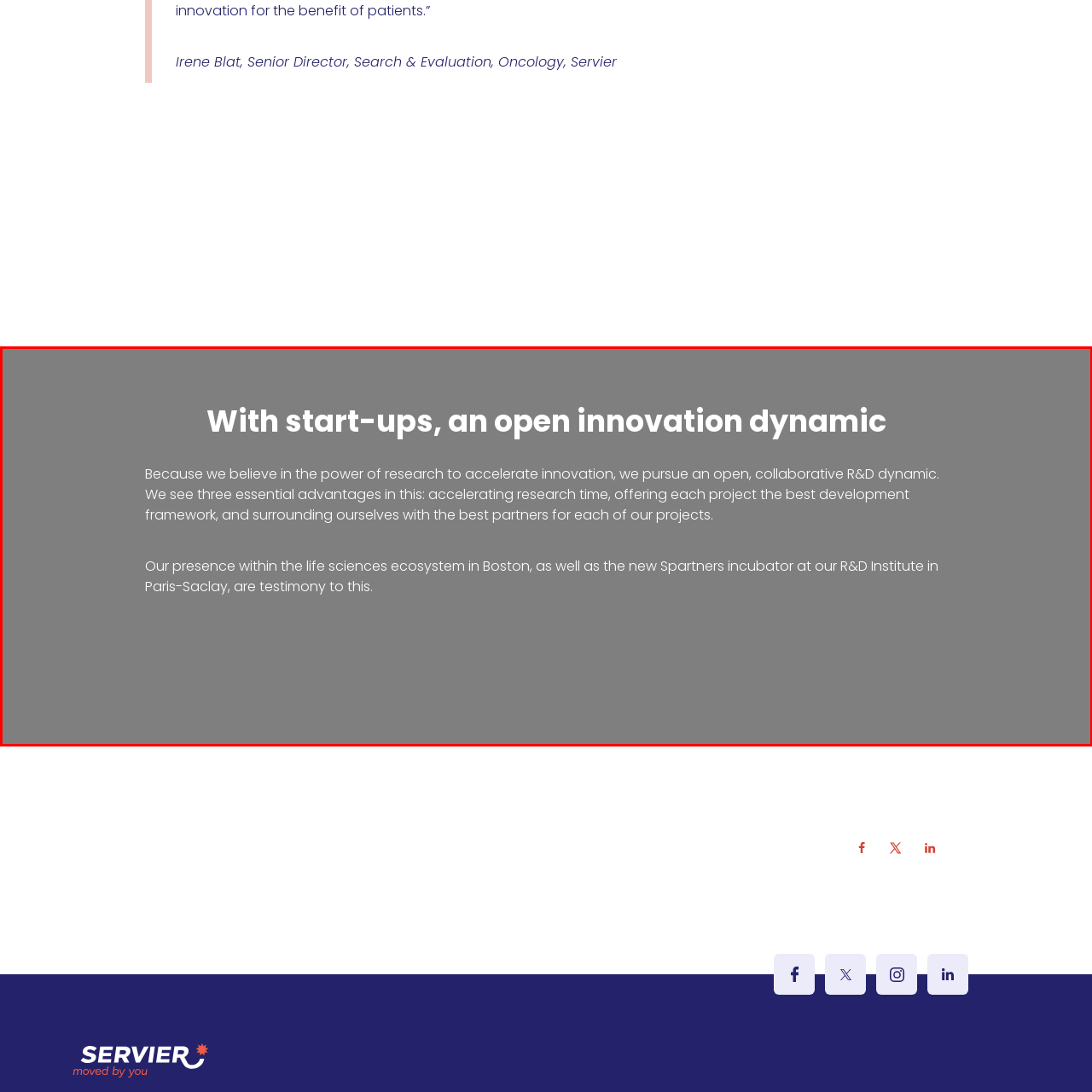What is the purpose of the partnerships according to the caption?
Direct your attention to the image marked by the red bounding box and answer the question with a single word or phrase.

accelerate research and development